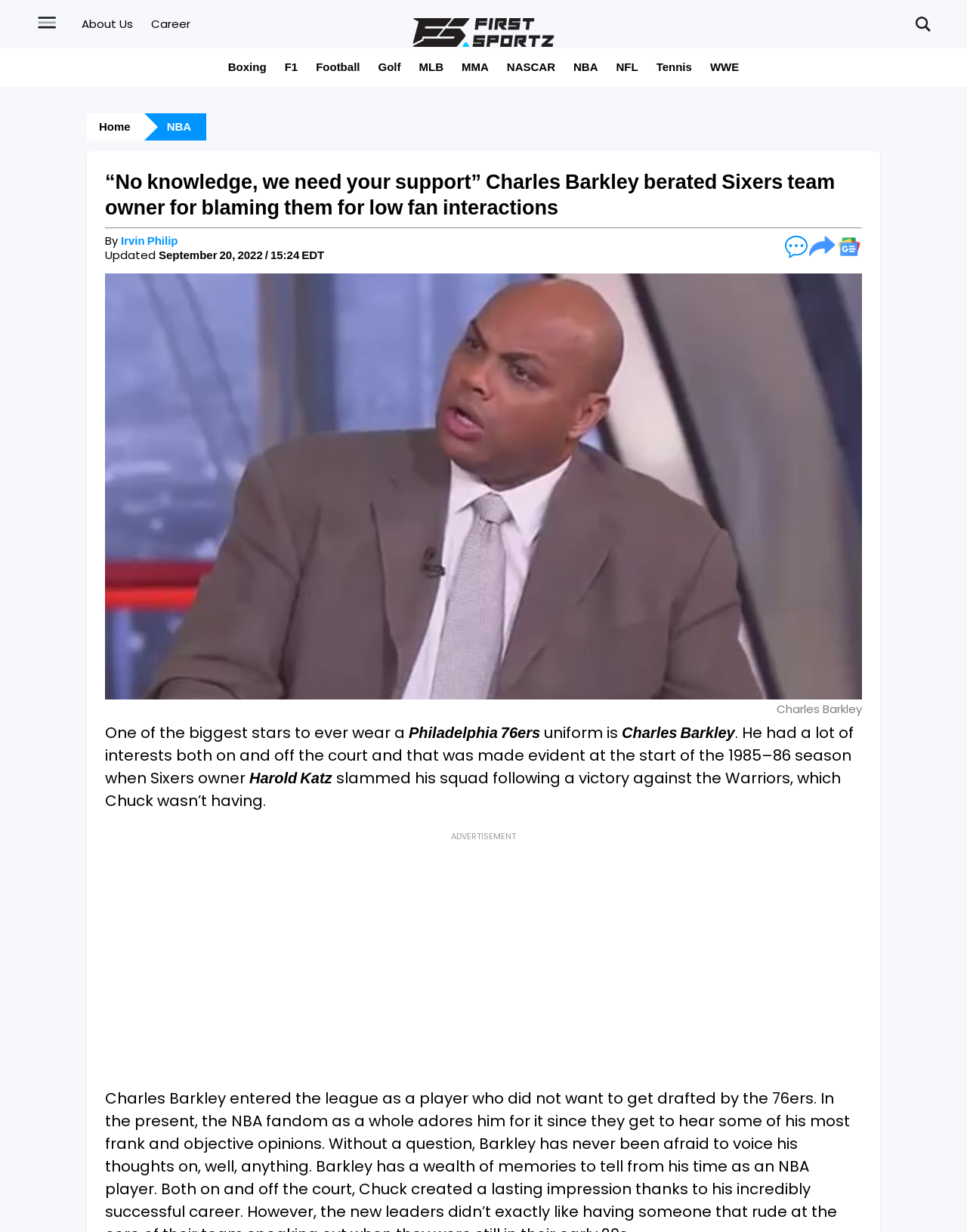Identify and provide the text of the main header on the webpage.

“No knowledge, we need your support” Charles Barkley berated Sixers team owner for blaming them for low fan interactions